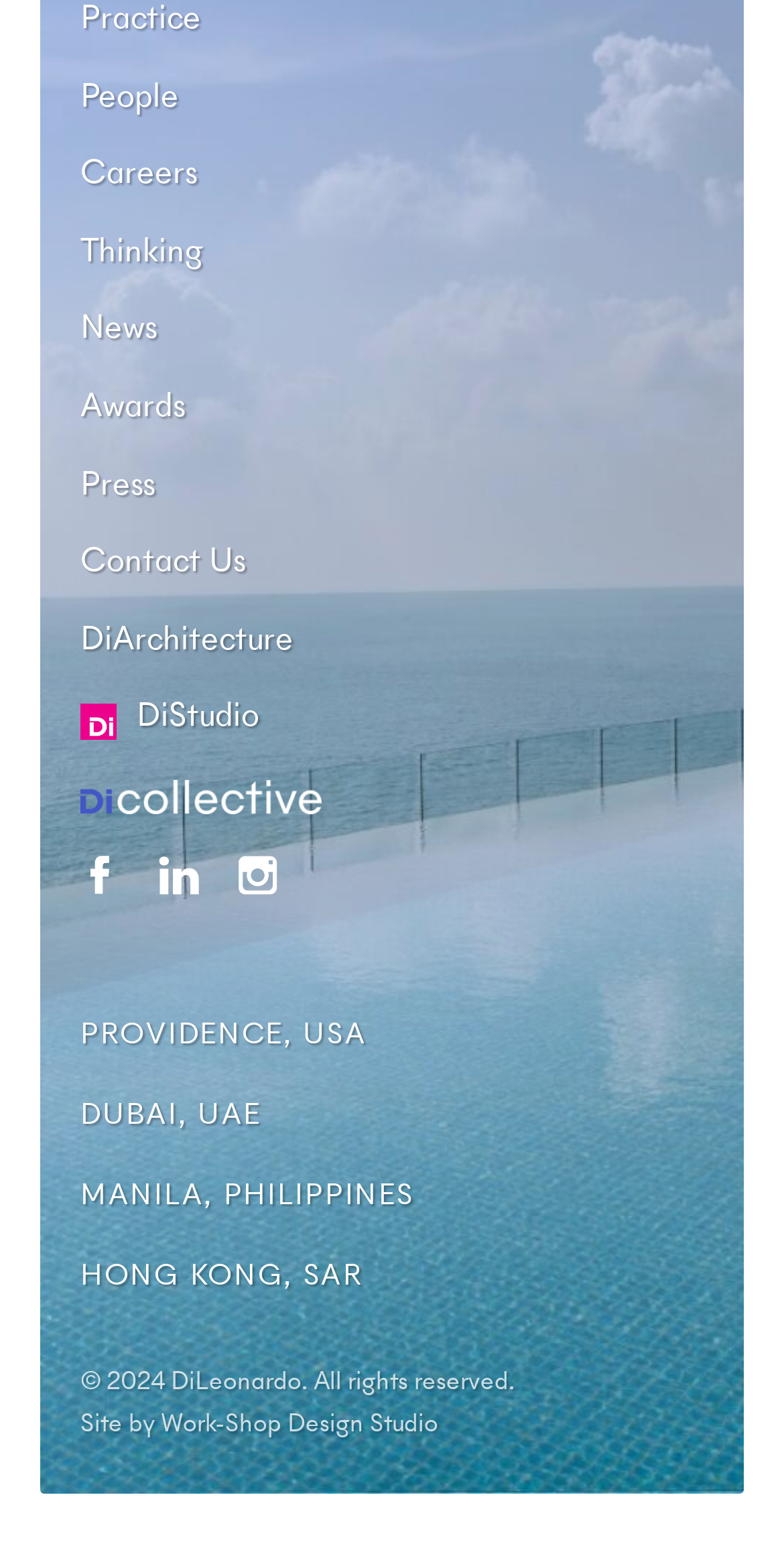Please answer the following question using a single word or phrase: 
What is the name of the design studio that created the website?

Work-Shop Design Studio